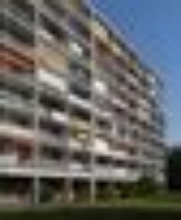Please provide a brief answer to the following inquiry using a single word or phrase:
What is the pattern created by the loggias on the façade?

Regular grid